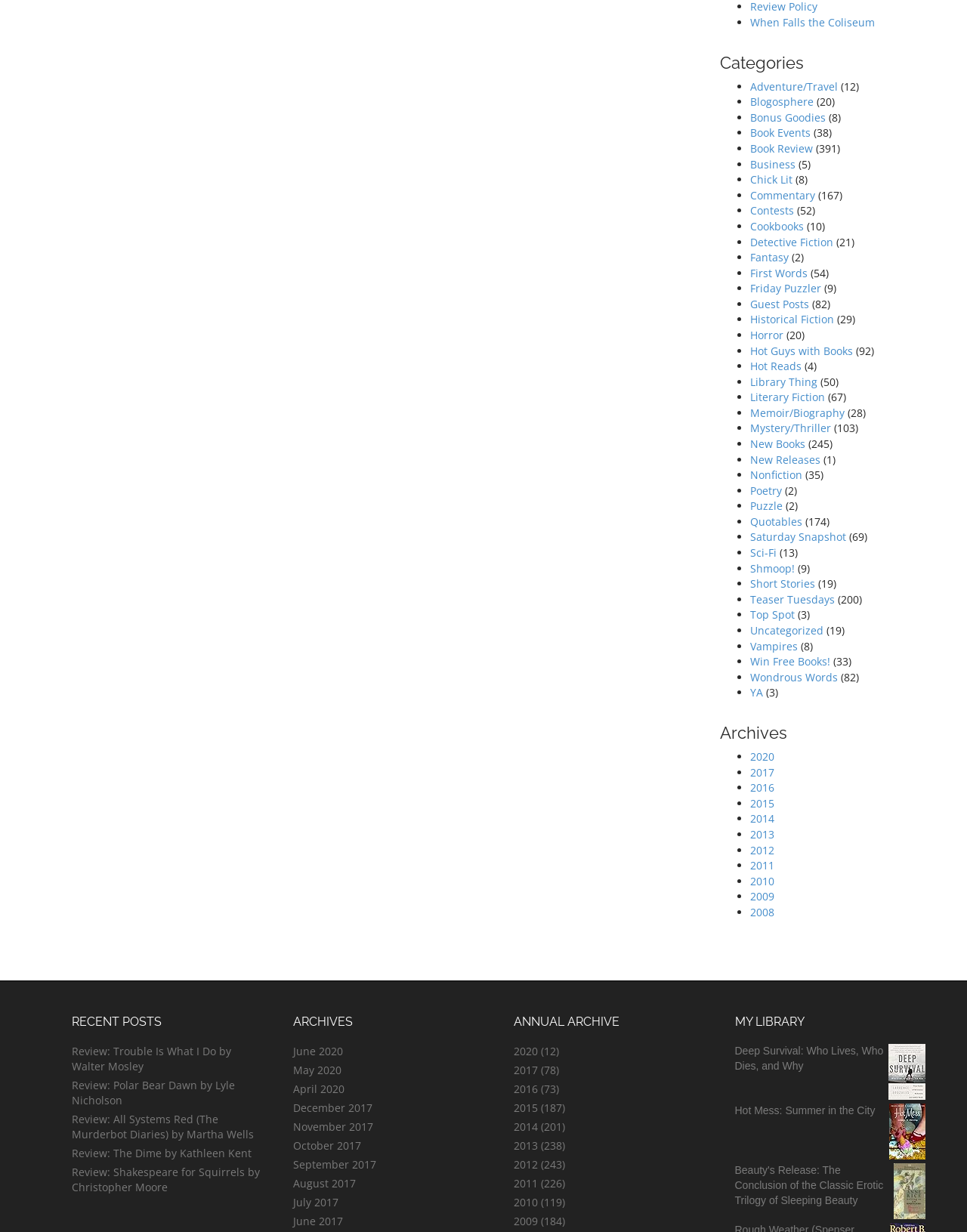Use one word or a short phrase to answer the question provided: 
What is the second category in the list?

Adventure/Travel